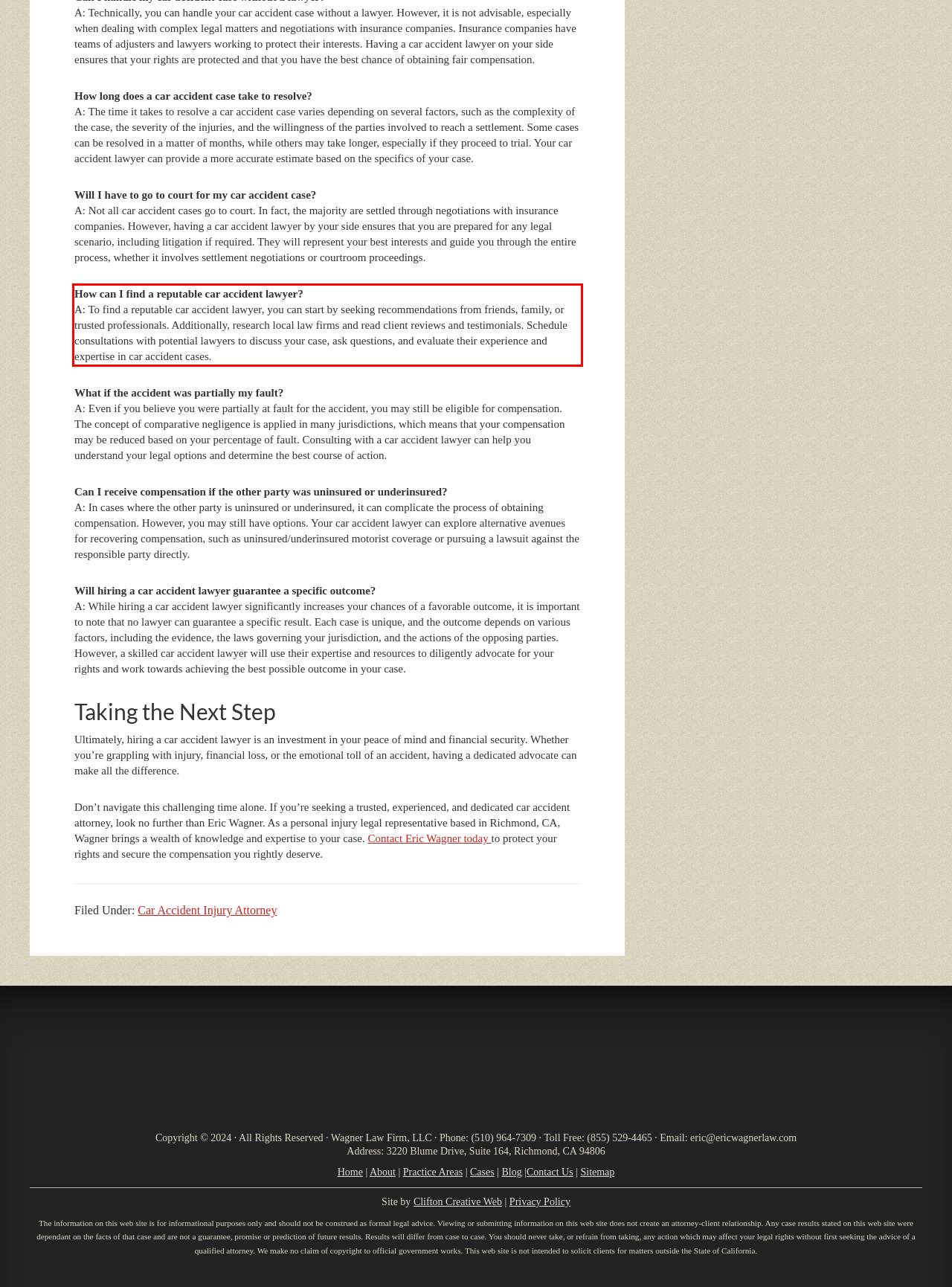Extract and provide the text found inside the red rectangle in the screenshot of the webpage.

How can I find a reputable car accident lawyer? A: To find a reputable car accident lawyer, you can start by seeking recommendations from friends, family, or trusted professionals. Additionally, research local law firms and read client reviews and testimonials. Schedule consultations with potential lawyers to discuss your case, ask questions, and evaluate their experience and expertise in car accident cases.